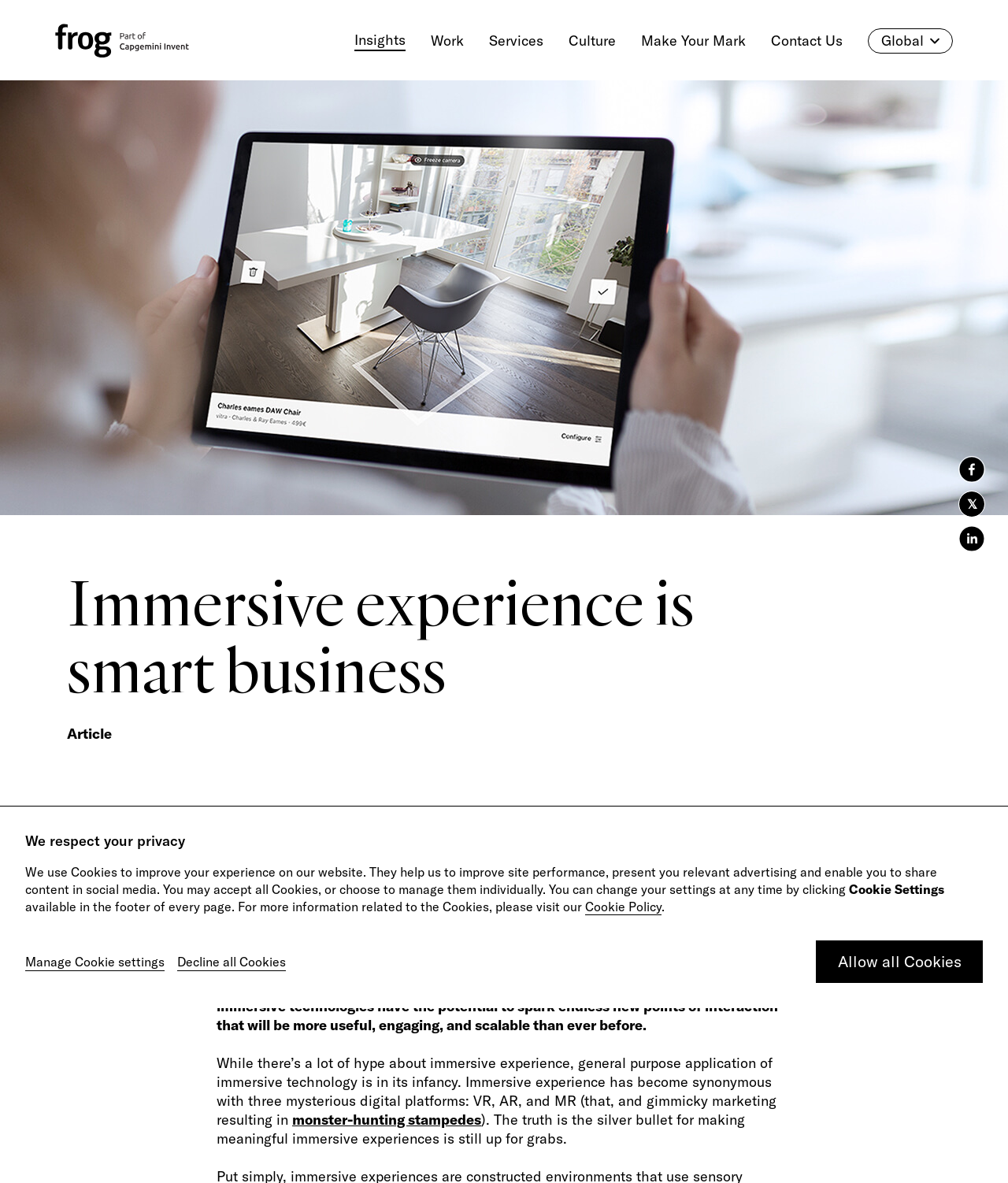Can you identify the bounding box coordinates of the clickable region needed to carry out this instruction: 'Click the facebook button'? The coordinates should be four float numbers within the range of 0 to 1, stated as [left, top, right, bottom].

[0.952, 0.386, 0.977, 0.407]